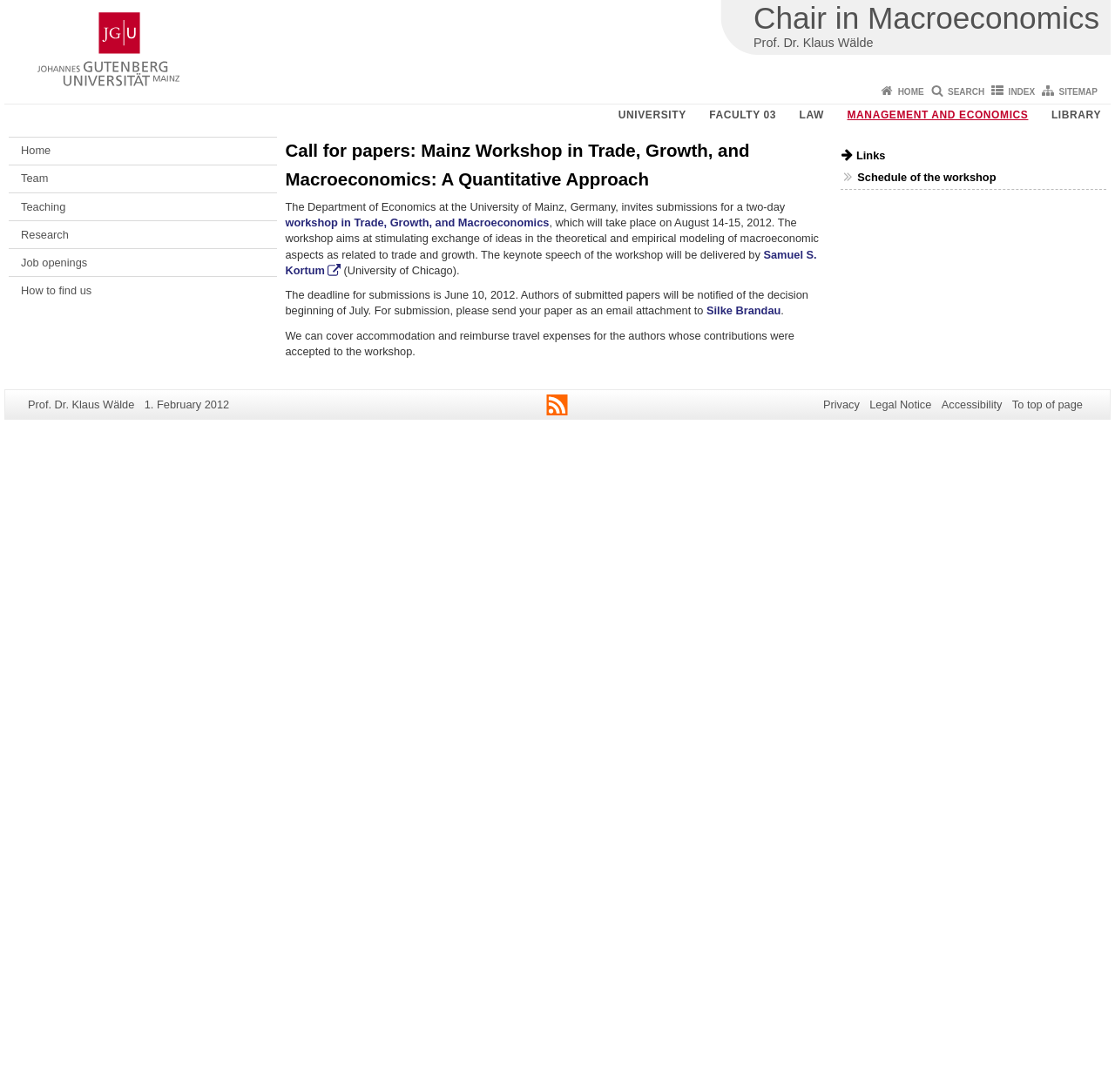Show the bounding box coordinates of the region that should be clicked to follow the instruction: "Go to the HOME page."

[0.805, 0.079, 0.829, 0.088]